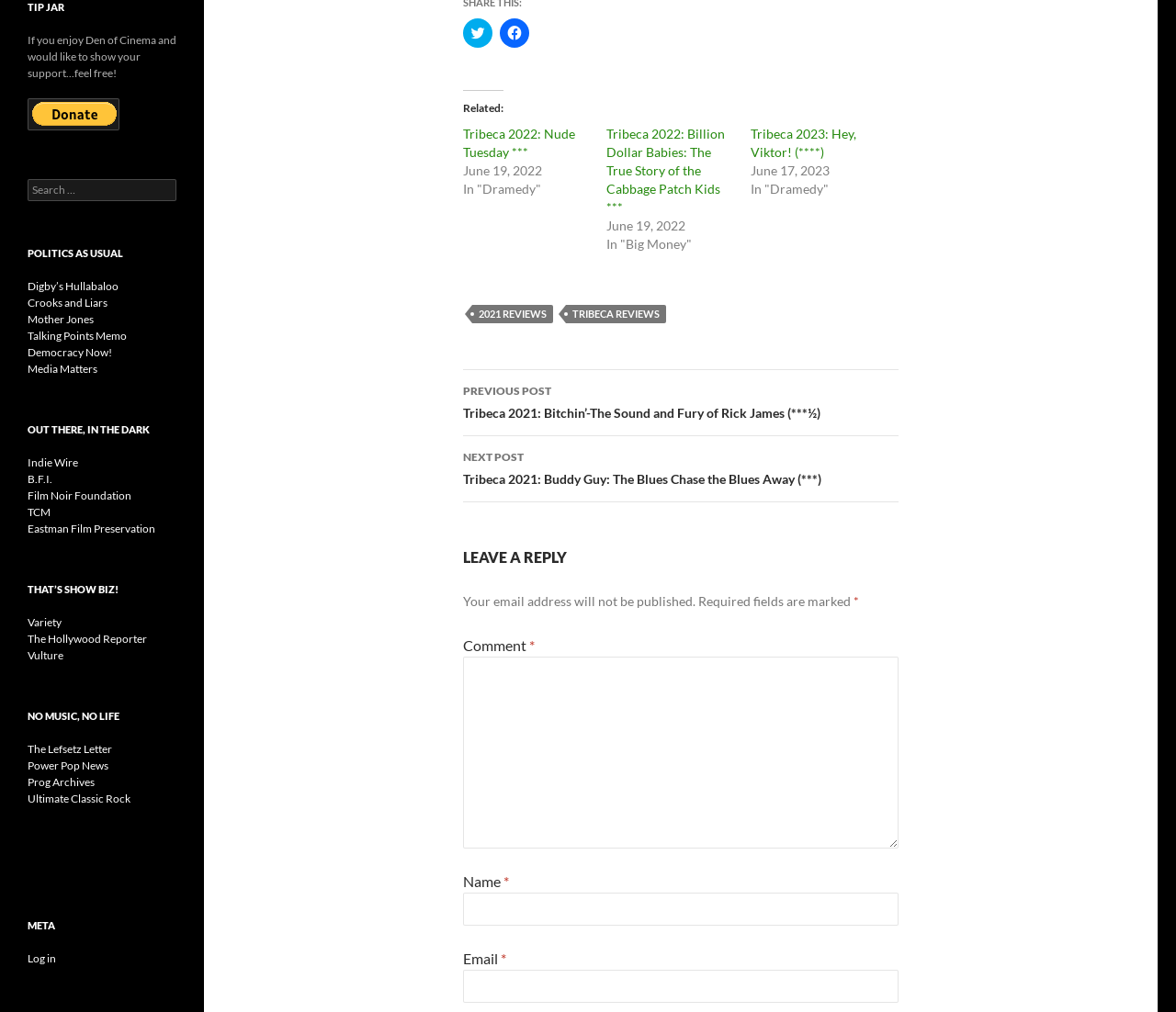Please mark the bounding box coordinates of the area that should be clicked to carry out the instruction: "Visit Digby’s Hullabaloo".

[0.023, 0.275, 0.101, 0.289]